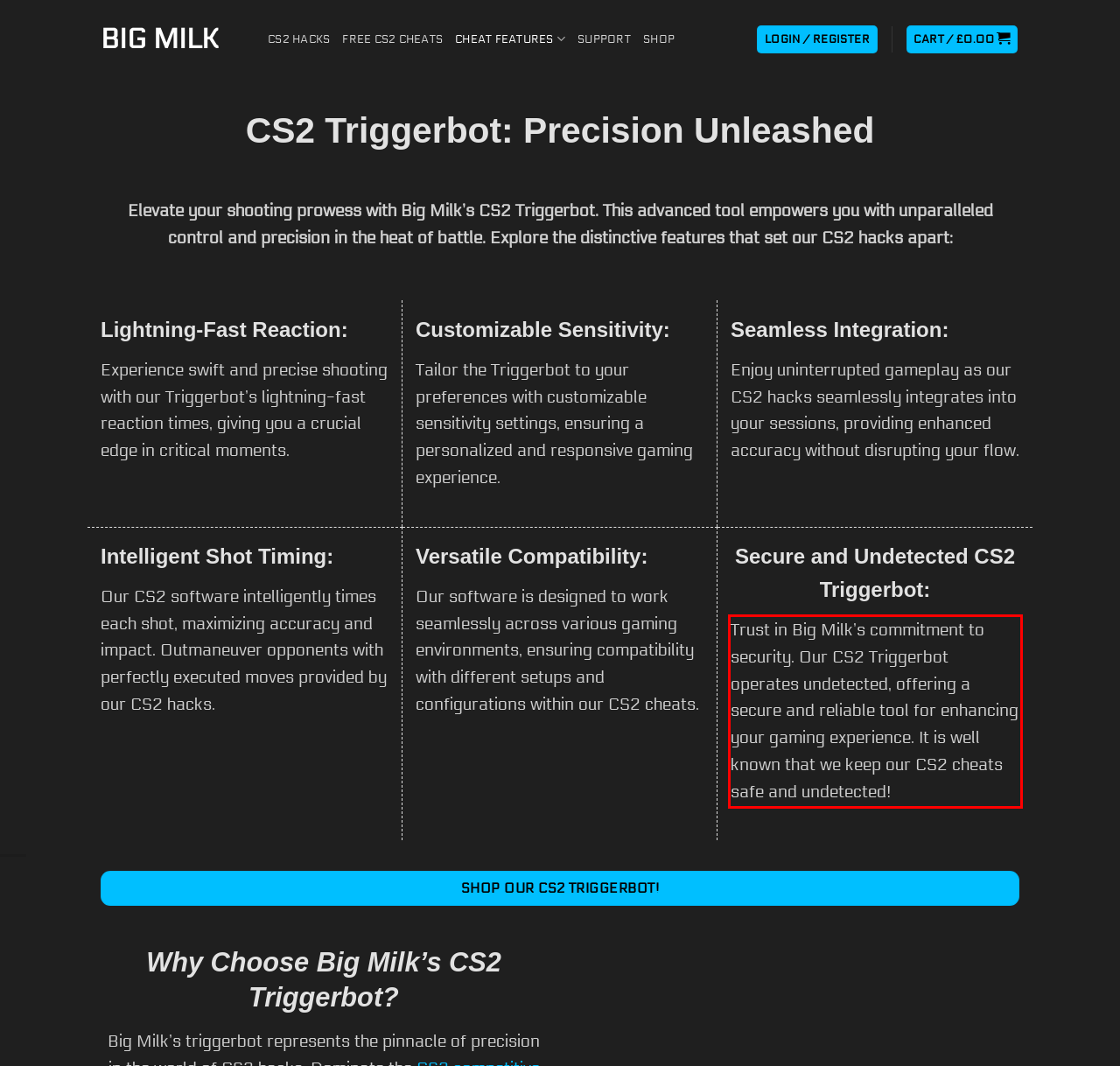Analyze the screenshot of the webpage that features a red bounding box and recognize the text content enclosed within this red bounding box.

Trust in Big Milk’s commitment to security. Our CS2 Triggerbot operates undetected, offering a secure and reliable tool for enhancing your gaming experience. It is well known that we keep our CS2 cheats safe and undetected!